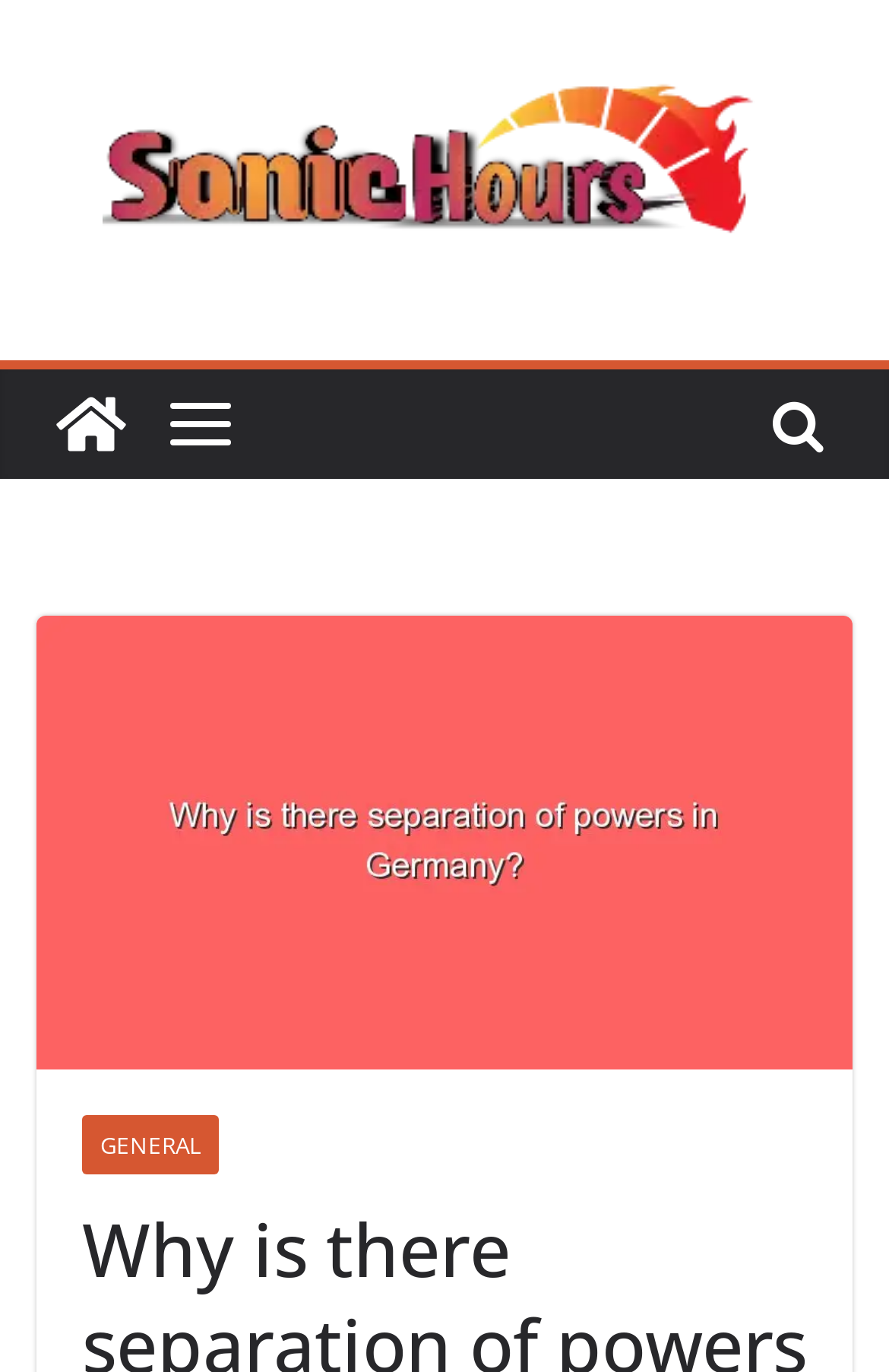Give a full account of the webpage's elements and their arrangement.

The webpage is about the separation of powers in Germany, with a focus on its importance in democracy. At the top-left corner, there is a logo of "Sonic Hours" which is also a clickable link. Next to the logo, there is a smaller image, likely an icon. Below the logo, there is a larger image that takes up most of the width of the page, with a caption "why is there separation of powers in germany 10858". 

On the top-right corner, there is another instance of the "Sonic Hours" link, accompanied by a small image. Below this, there is a standalone image. At the bottom of the page, there is a link labeled "GENERAL". The webpage has a total of 5 images and 4 links. The main content of the page is likely related to the separation of powers in Germany, as hinted by the meta description and the image caption.